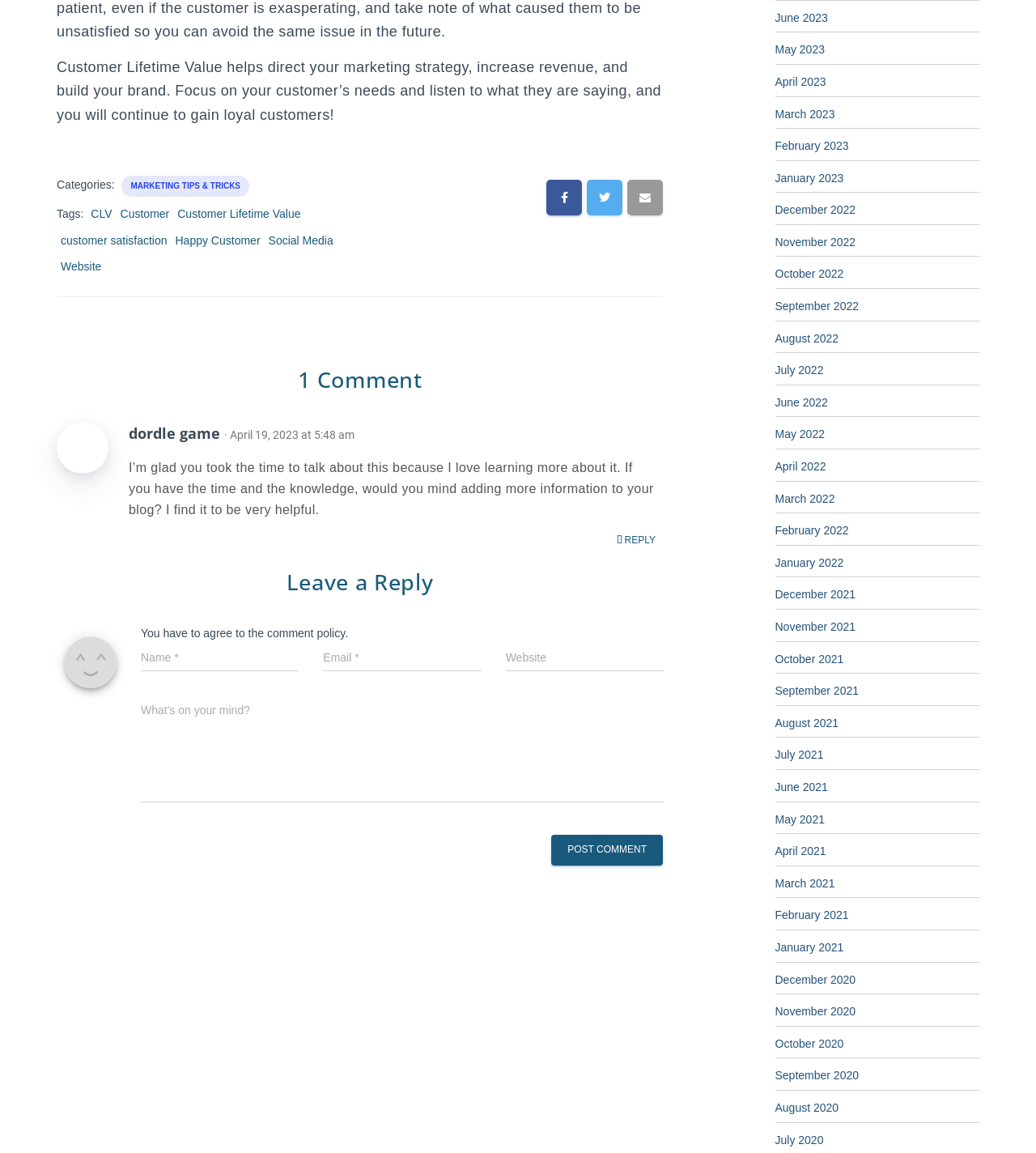Show me the bounding box coordinates of the clickable region to achieve the task as per the instruction: "Reply to the comment".

[0.595, 0.462, 0.633, 0.476]